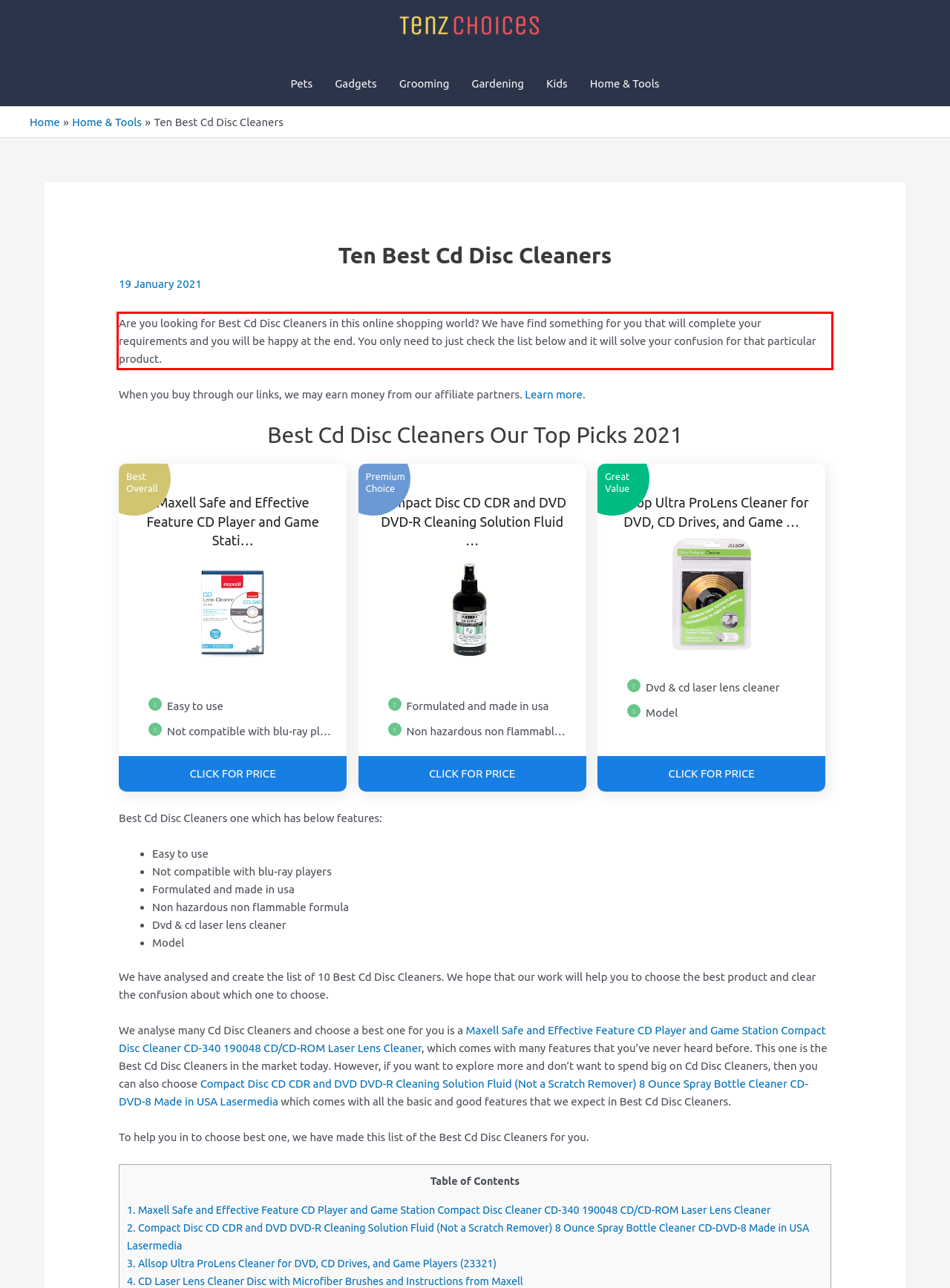Given a screenshot of a webpage containing a red rectangle bounding box, extract and provide the text content found within the red bounding box.

Are you looking for Best Cd Disc Cleaners in this online shopping world? We have find something for you that will complete your requirements and you will be happy at the end. You only need to just check the list below and it will solve your confusion for that particular product.